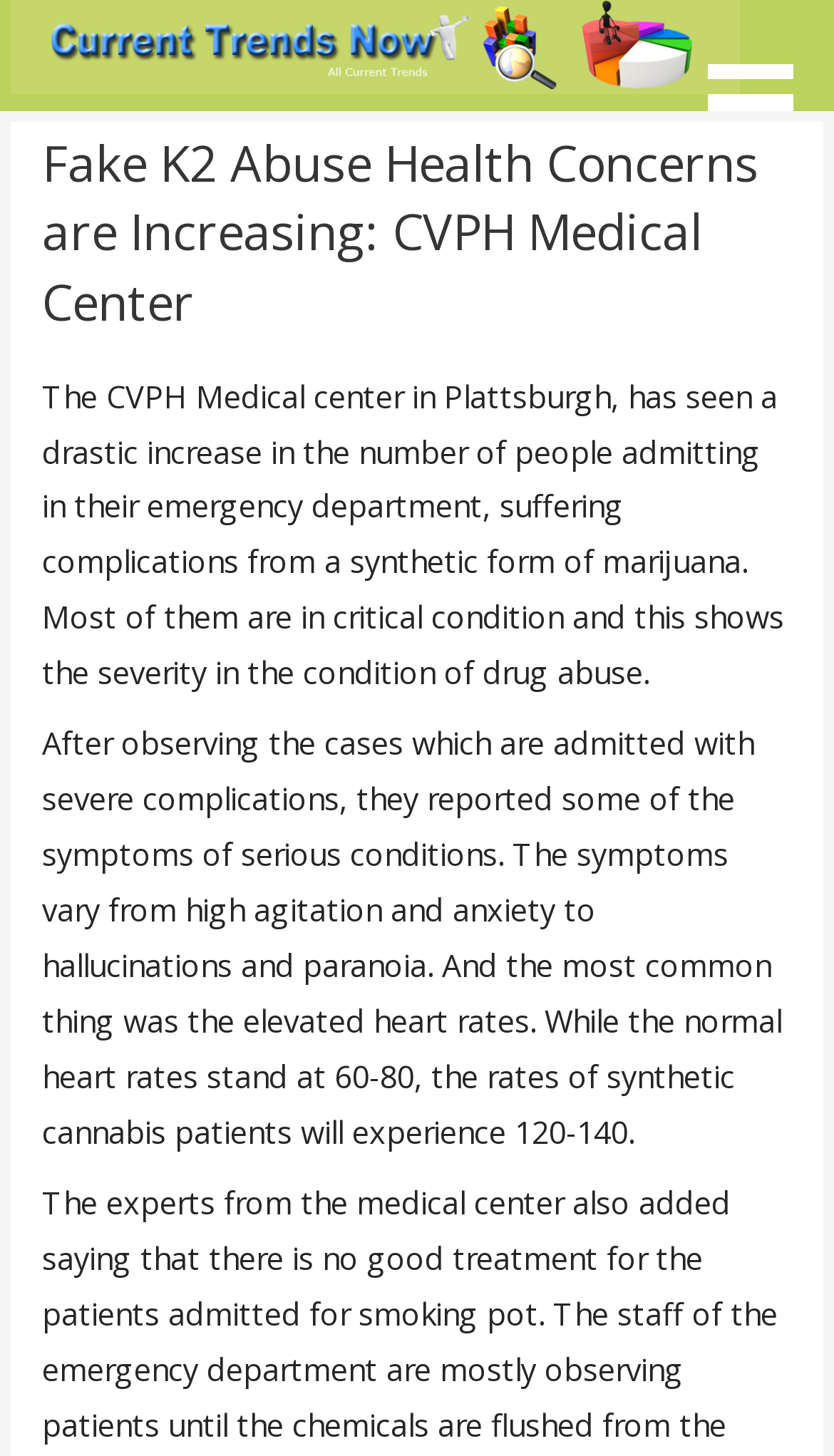What is the topic of the article?
Using the information from the image, give a concise answer in one word or a short phrase.

Fake K2 abuse health concerns